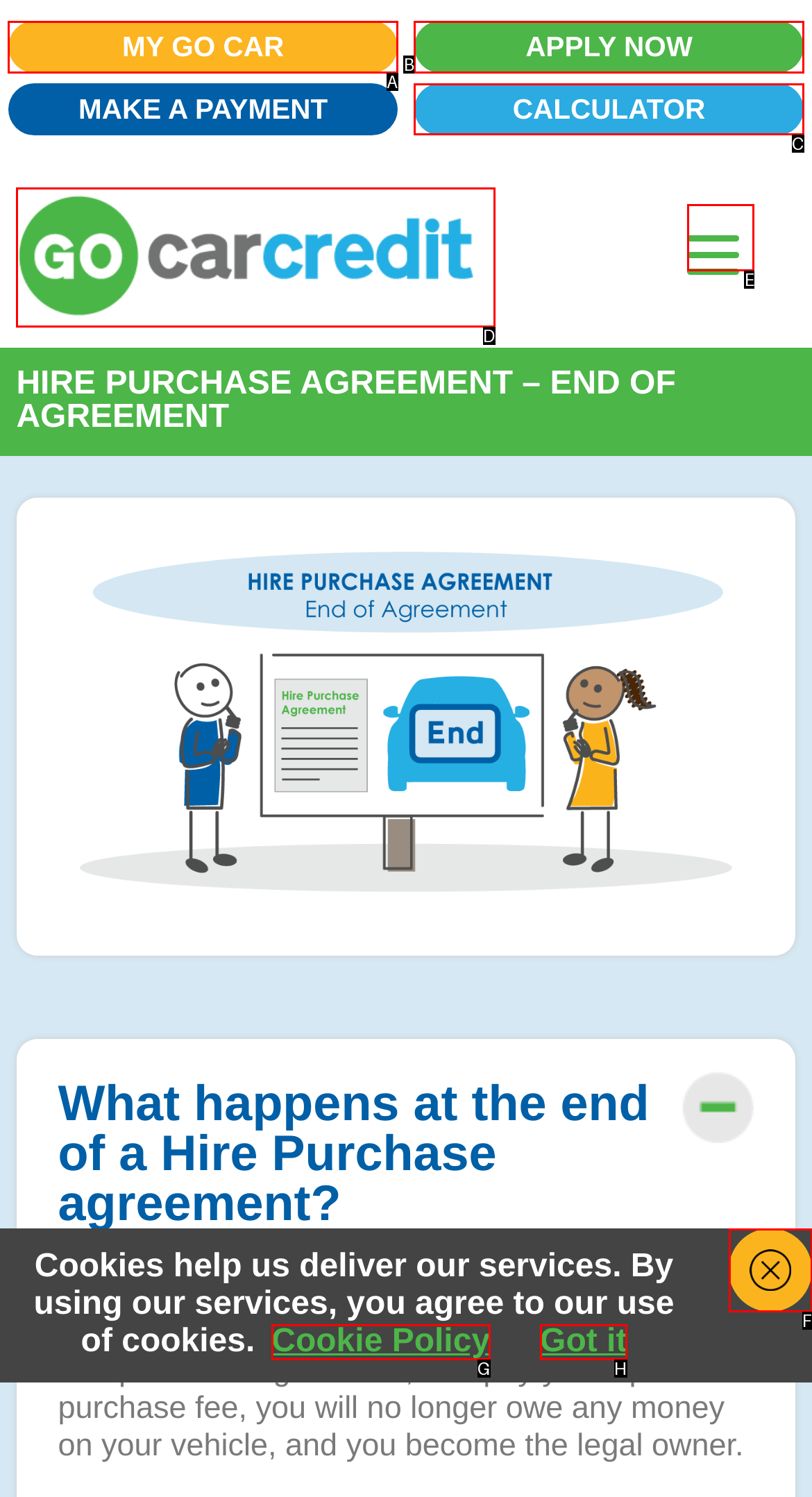From the given options, choose the one to complete the task: Use the CALCULATOR tool
Indicate the letter of the correct option.

C